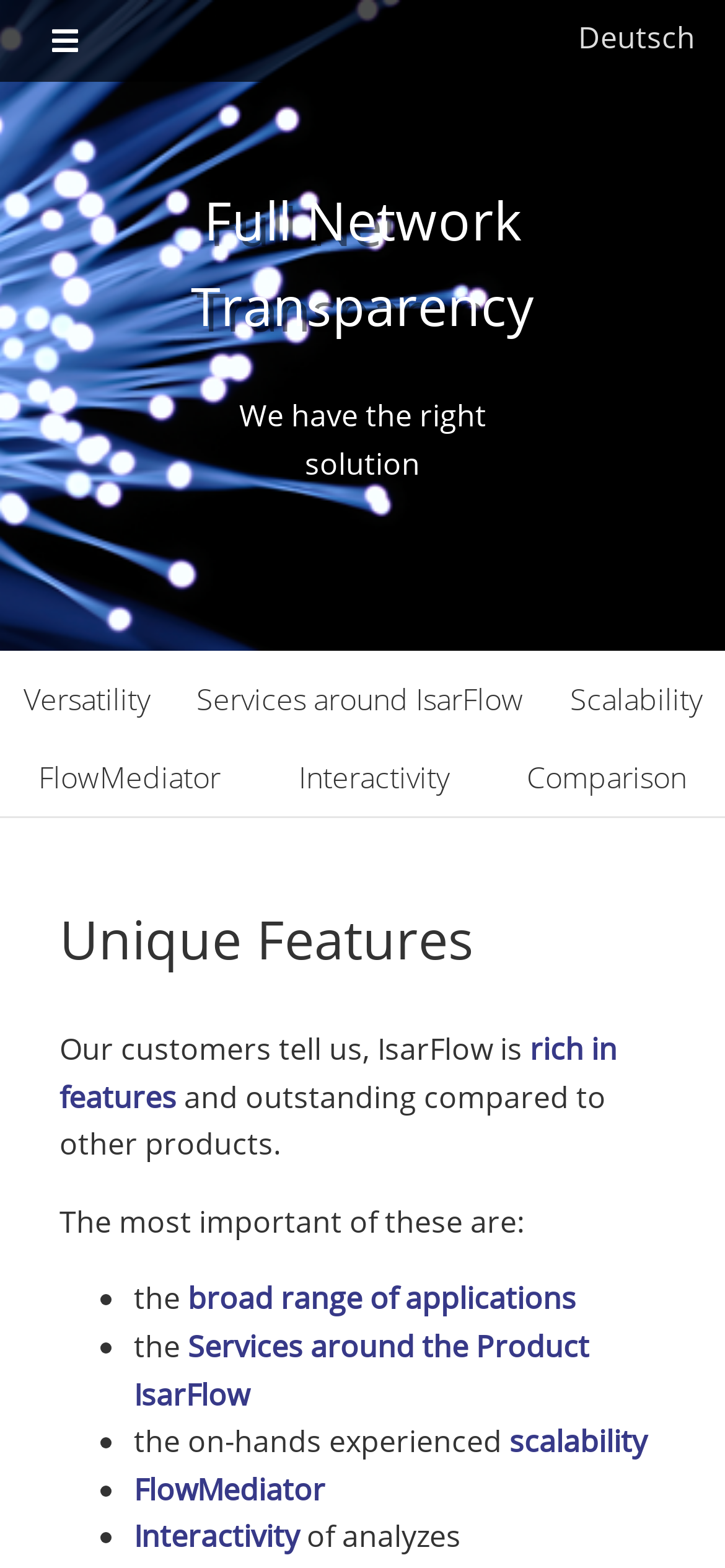Please identify the bounding box coordinates of the element that needs to be clicked to execute the following command: "Learn about Versatility". Provide the bounding box using four float numbers between 0 and 1, formatted as [left, top, right, bottom].

[0.0, 0.422, 0.238, 0.471]